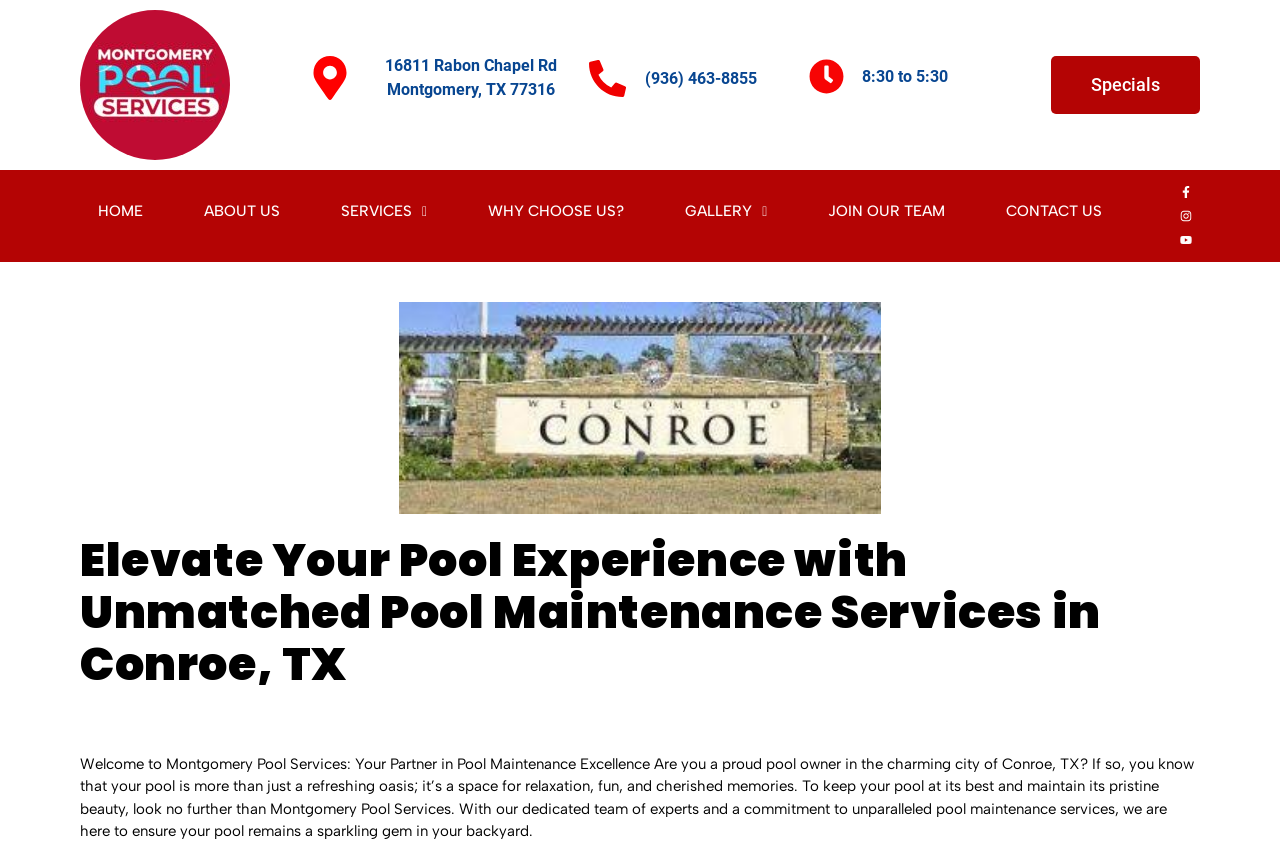Locate the bounding box coordinates for the element described below: "JOIN OUR TEAM". The coordinates must be four float values between 0 and 1, formatted as [left, top, right, bottom].

[0.633, 0.213, 0.753, 0.287]